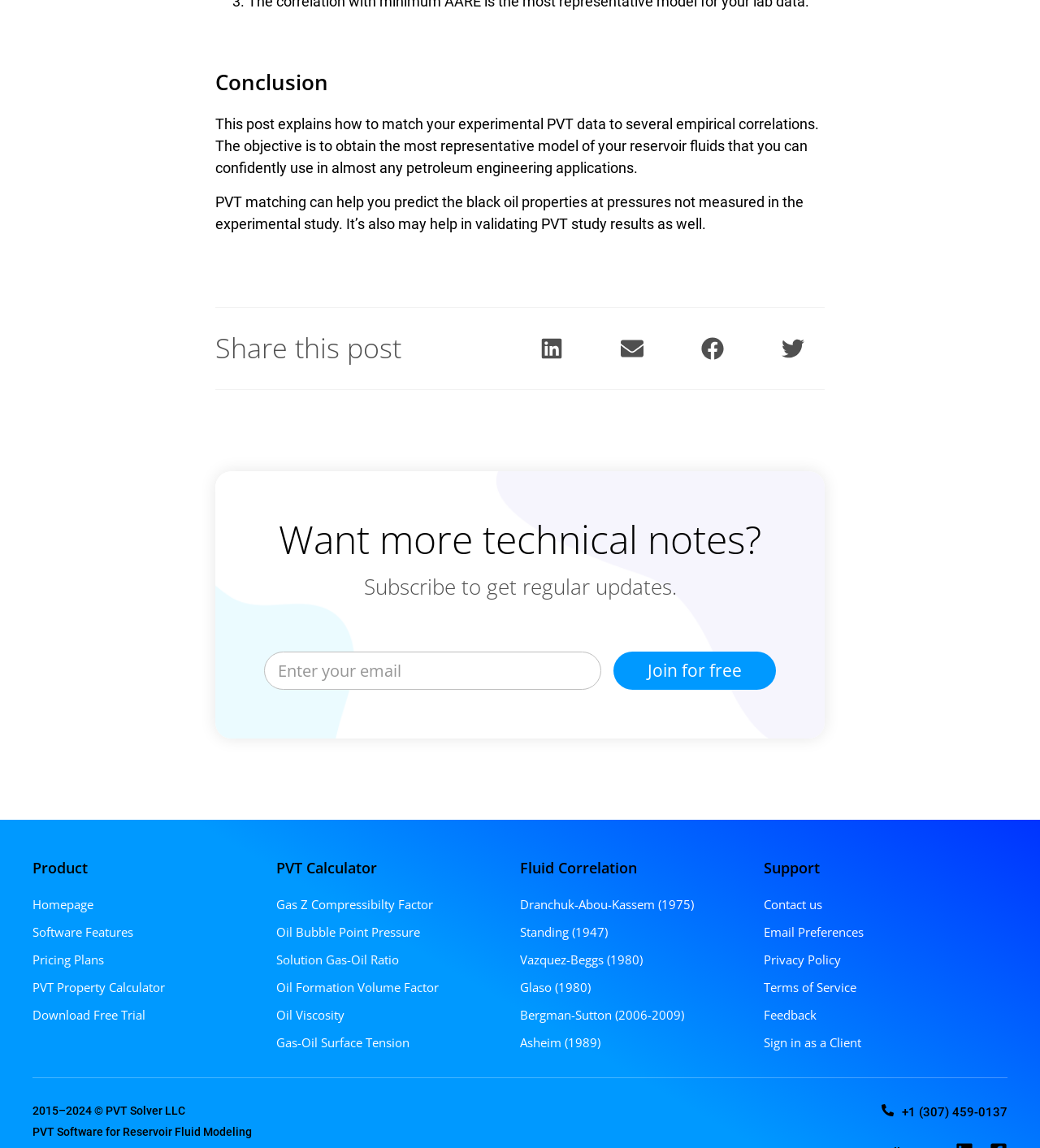Please respond in a single word or phrase: 
What is the phone number to contact the company?

+1 (307) 459-0137